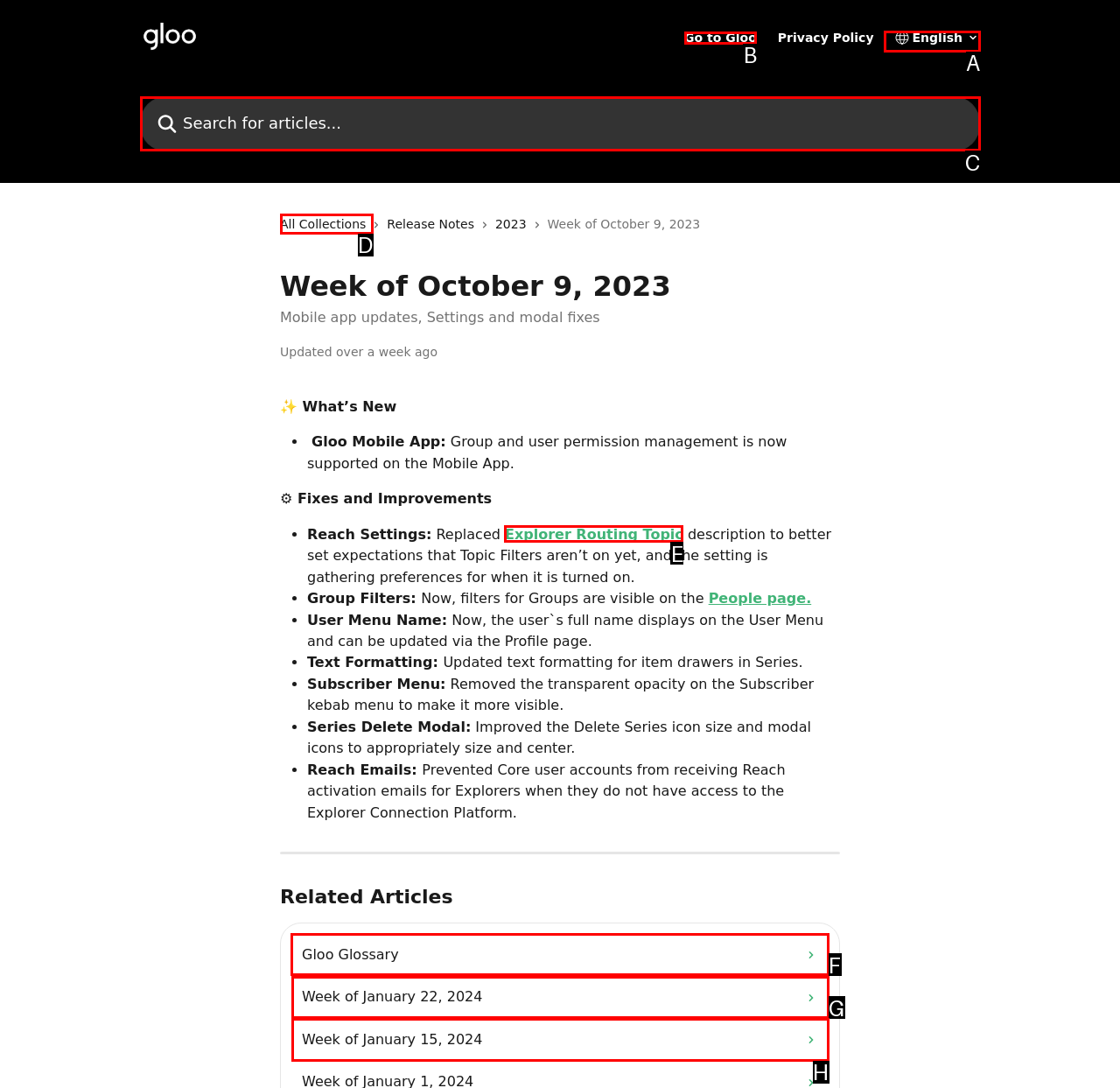Determine which UI element you should click to perform the task: View related article Gloo Glossary
Provide the letter of the correct option from the given choices directly.

F